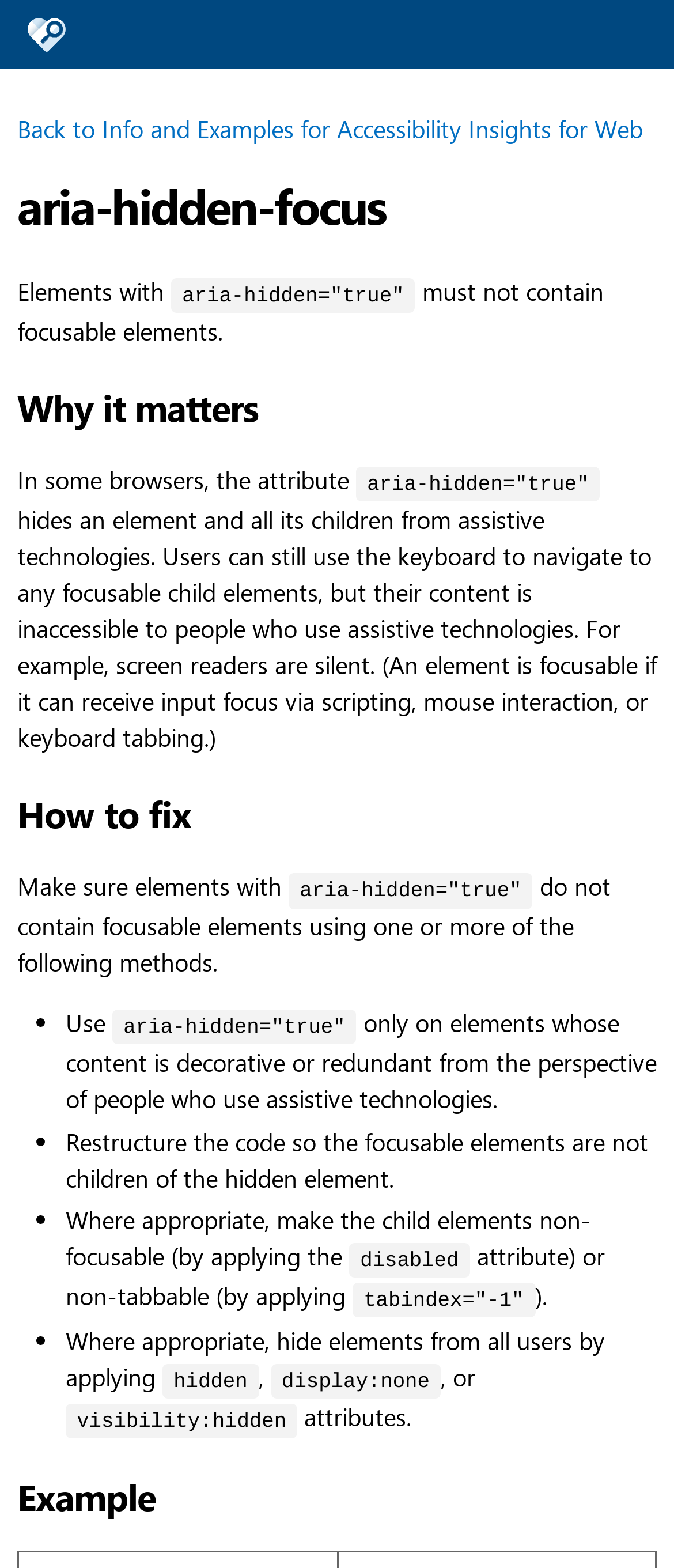Articulate a detailed summary of the webpage's content and design.

This webpage is about solving accessibility issues related to the "aria-hidden-focus" attribute. At the top left of the page, there is a link to "Back to Info and Examples for Accessibility Insights for Web". Below it, there is a heading "aria-hidden-focus" followed by a brief description of the issue, stating that elements with "aria-hidden=true" must not contain focusable elements.

The page is divided into three main sections: "Why it matters", "How to fix", and "Example". The "Why it matters" section explains the consequences of not addressing this issue, including the inaccessibility of content to people who use assistive technologies. This section is located at the top center of the page.

The "How to fix" section provides four methods to resolve the issue, each represented by a bullet point. The methods include using "aria-hidden=true" only on decorative or redundant elements, restructuring the code, making child elements non-focusable, and hiding elements from all users. This section is located below the "Why it matters" section, taking up most of the page.

At the bottom of the page, there is a heading "Example", but it does not contain any specific example content. Overall, the page provides a concise and informative guide on how to address accessibility issues related to the "aria-hidden-focus" attribute.